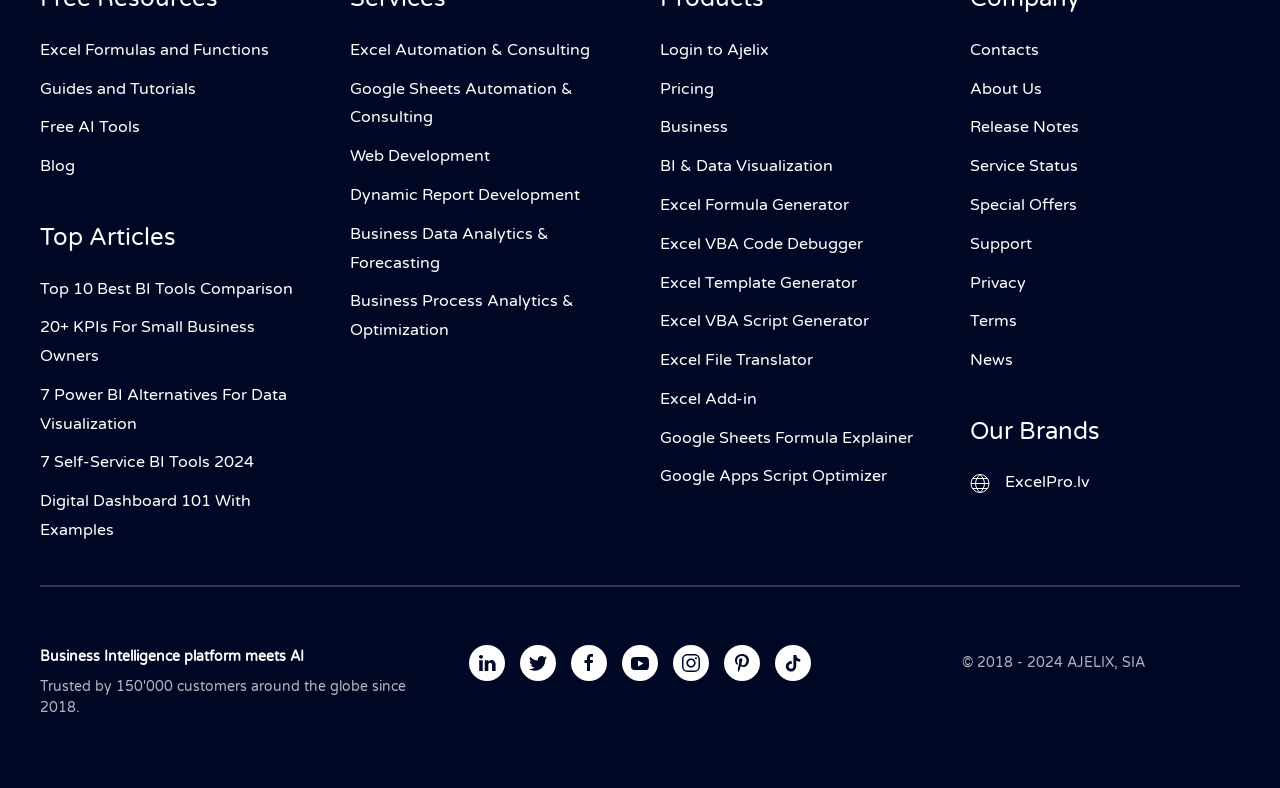Please locate the bounding box coordinates of the element that needs to be clicked to achieve the following instruction: "Explore Business Intelligence platform". The coordinates should be four float numbers between 0 and 1, i.e., [left, top, right, bottom].

[0.031, 0.821, 0.323, 0.846]